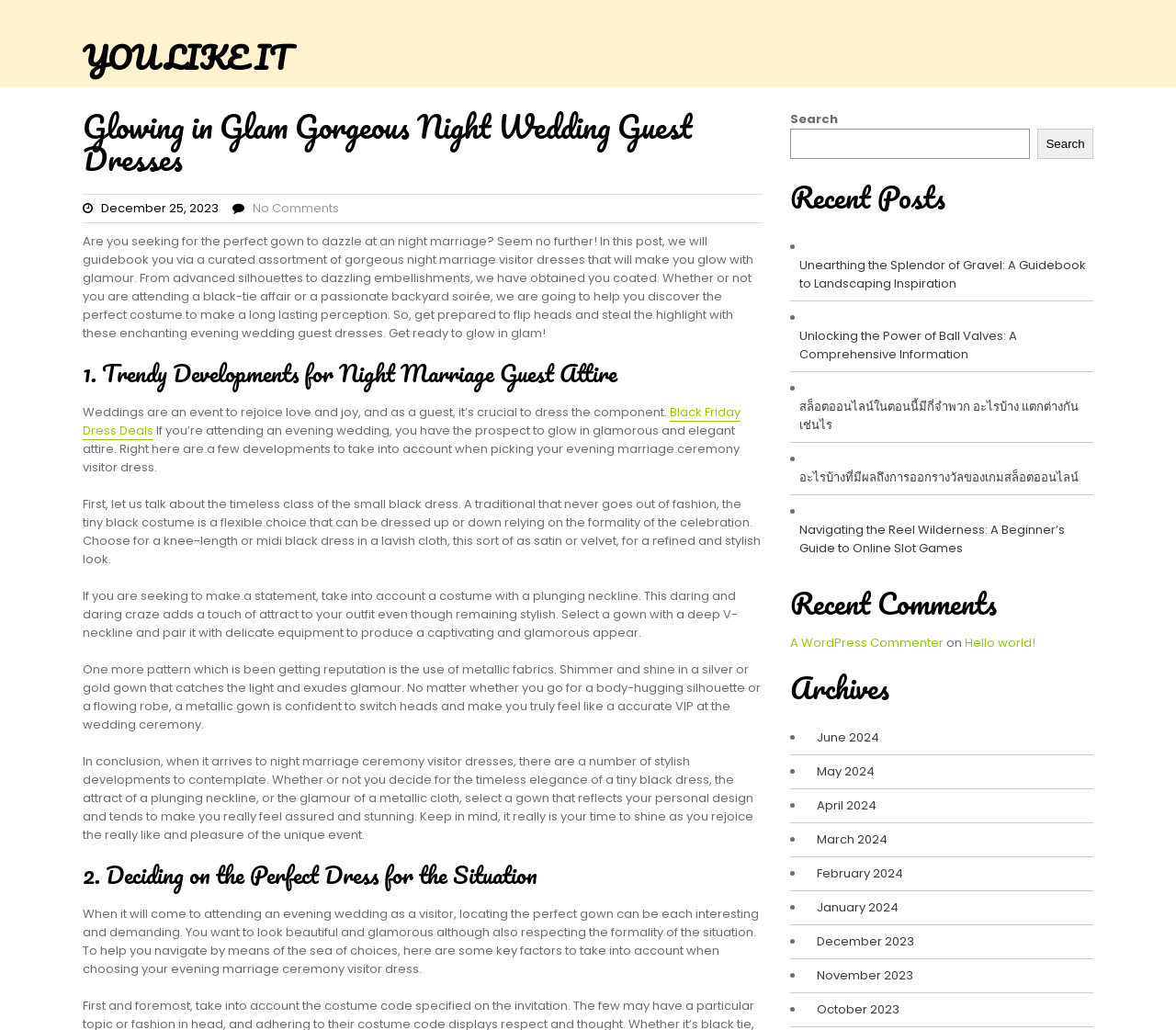Please look at the image and answer the question with a detailed explanation: What is the purpose of the search box?

The search box is located in the top right corner of the webpage and is labeled as 'Search'. Its purpose is to allow users to search for specific content within the website.